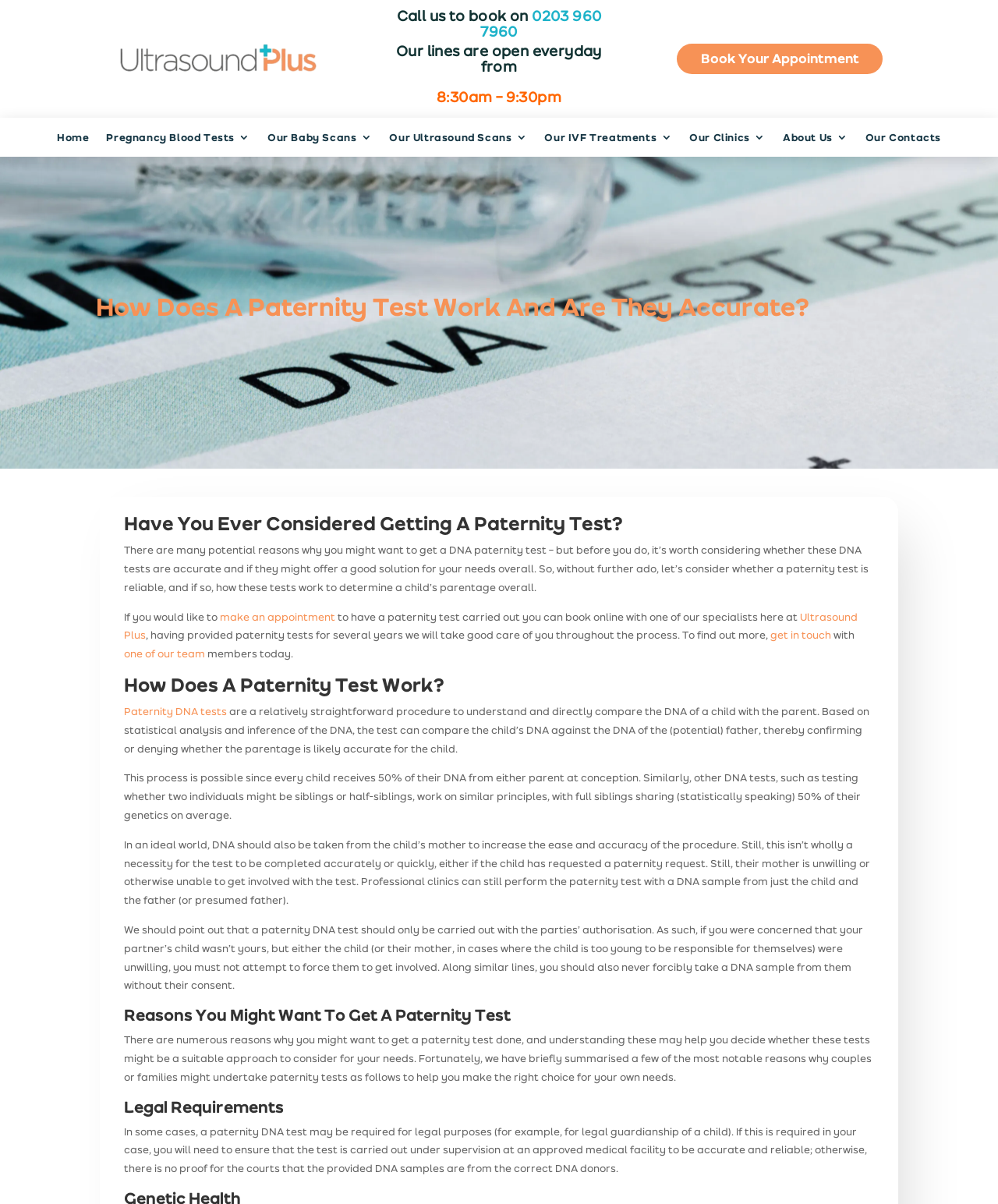Given the description "one of our team", determine the bounding box of the corresponding UI element.

[0.124, 0.537, 0.208, 0.548]